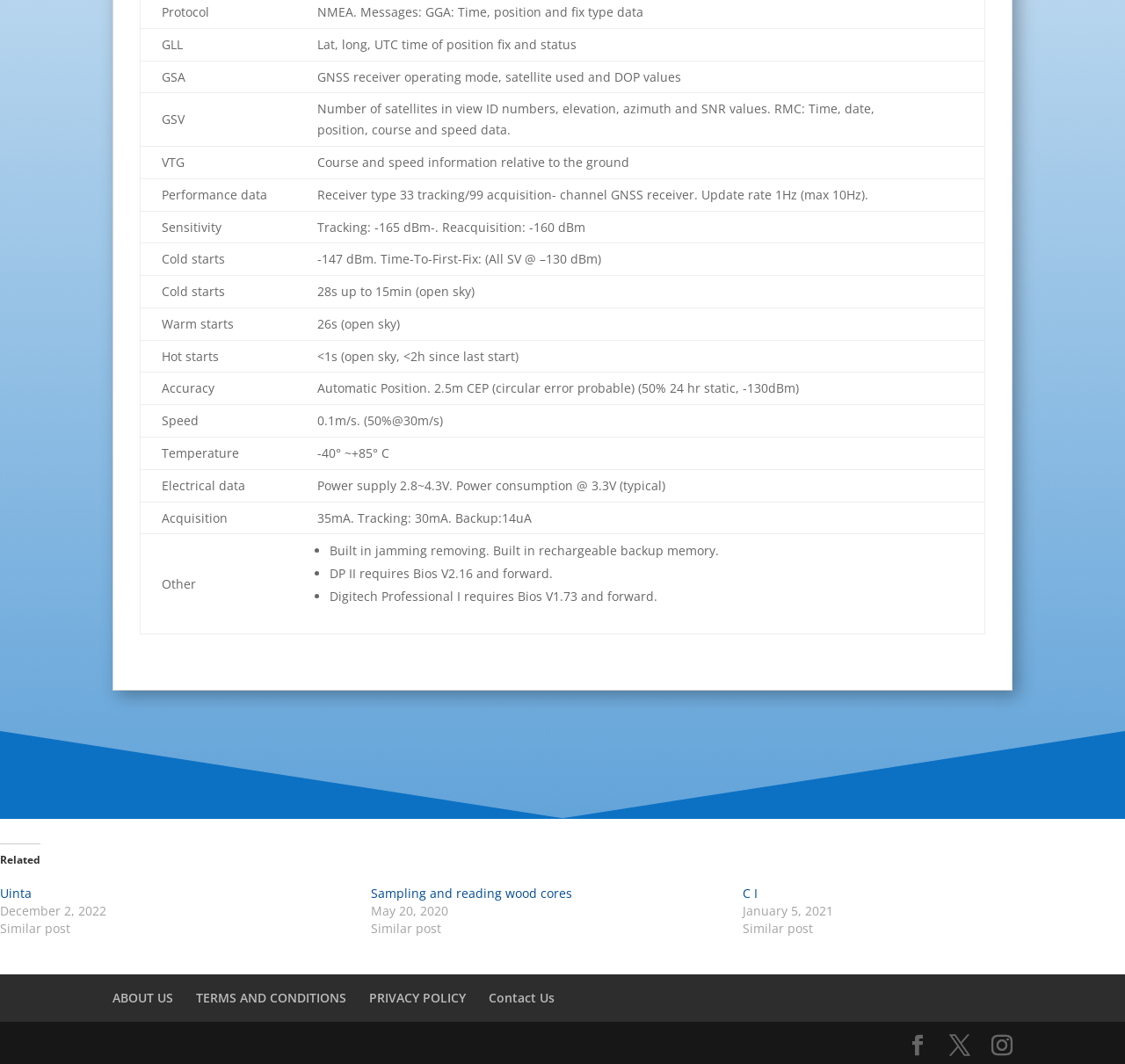What is the accuracy of the Automatic Position?
Analyze the image and provide a thorough answer to the question.

According to the gridcell description, the accuracy of the Automatic Position is 2.5m CEP, which stands for circular error probable, and is specified for 50% 24hr static at -130dBm.